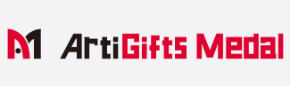Please give a one-word or short phrase response to the following question: 
What color is the word 'Medal' in the logo?

vibrant red